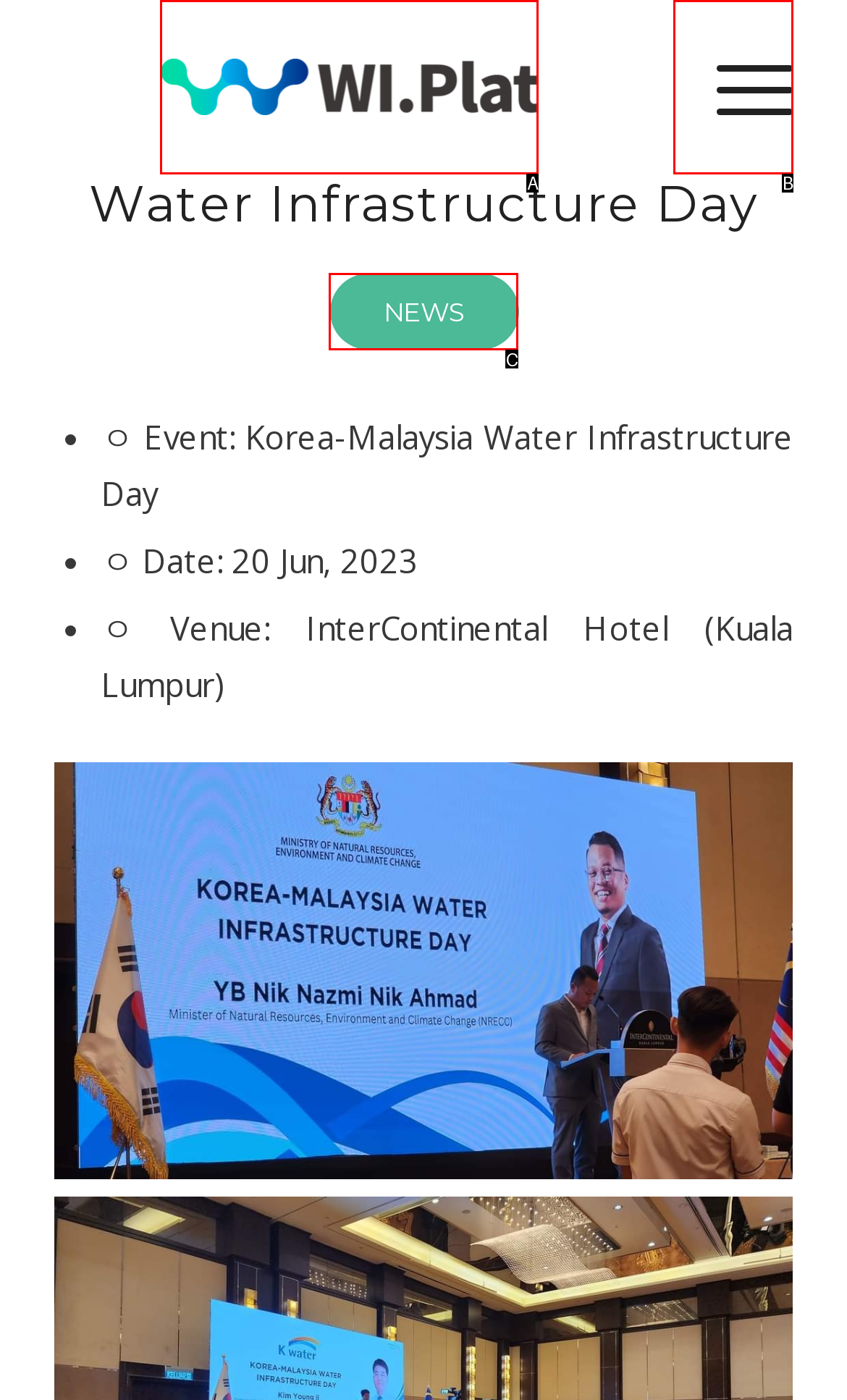Find the option that matches this description: News
Provide the matching option's letter directly.

C